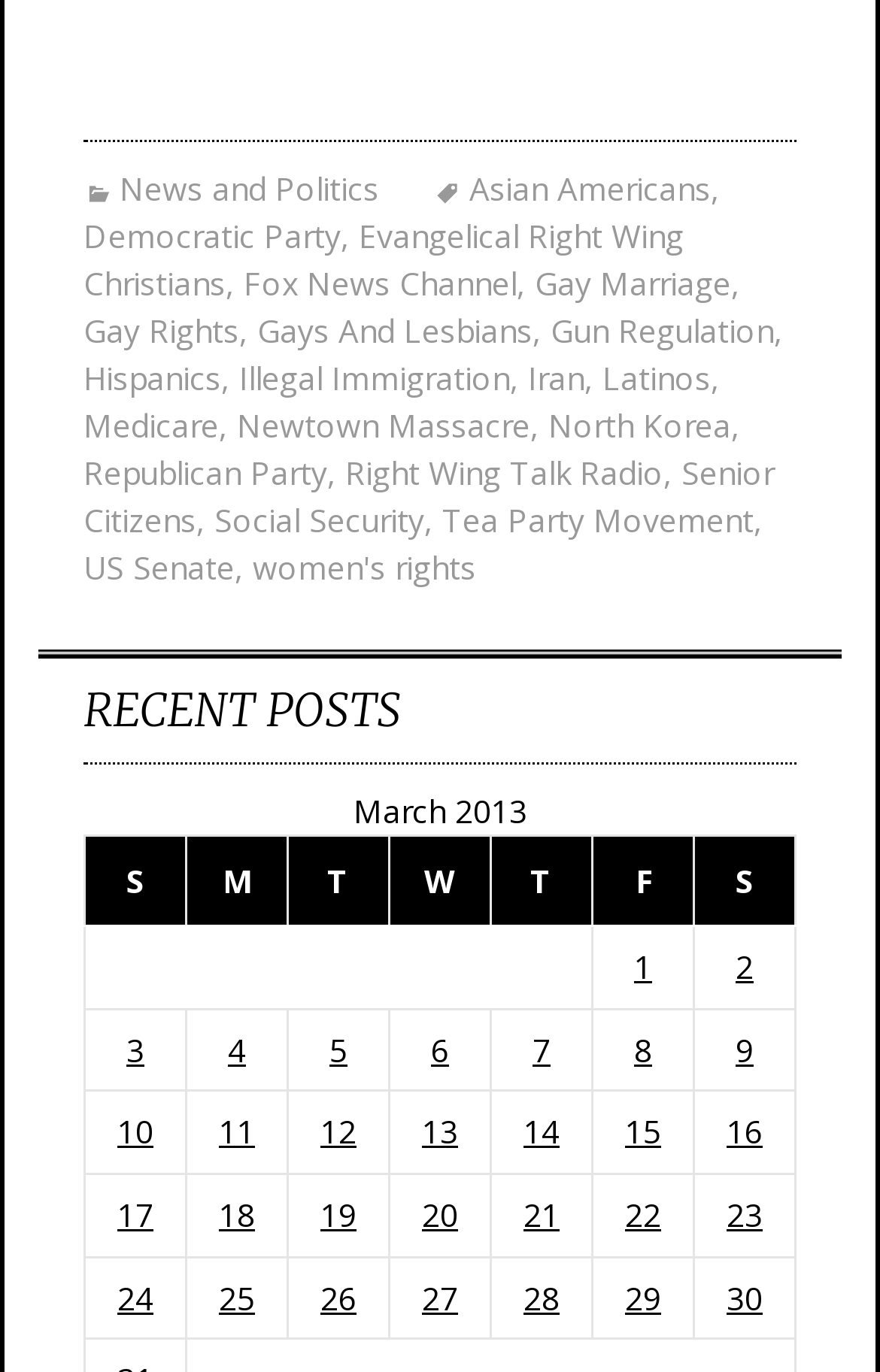Could you find the bounding box coordinates of the clickable area to complete this instruction: "Select slide 1"?

None